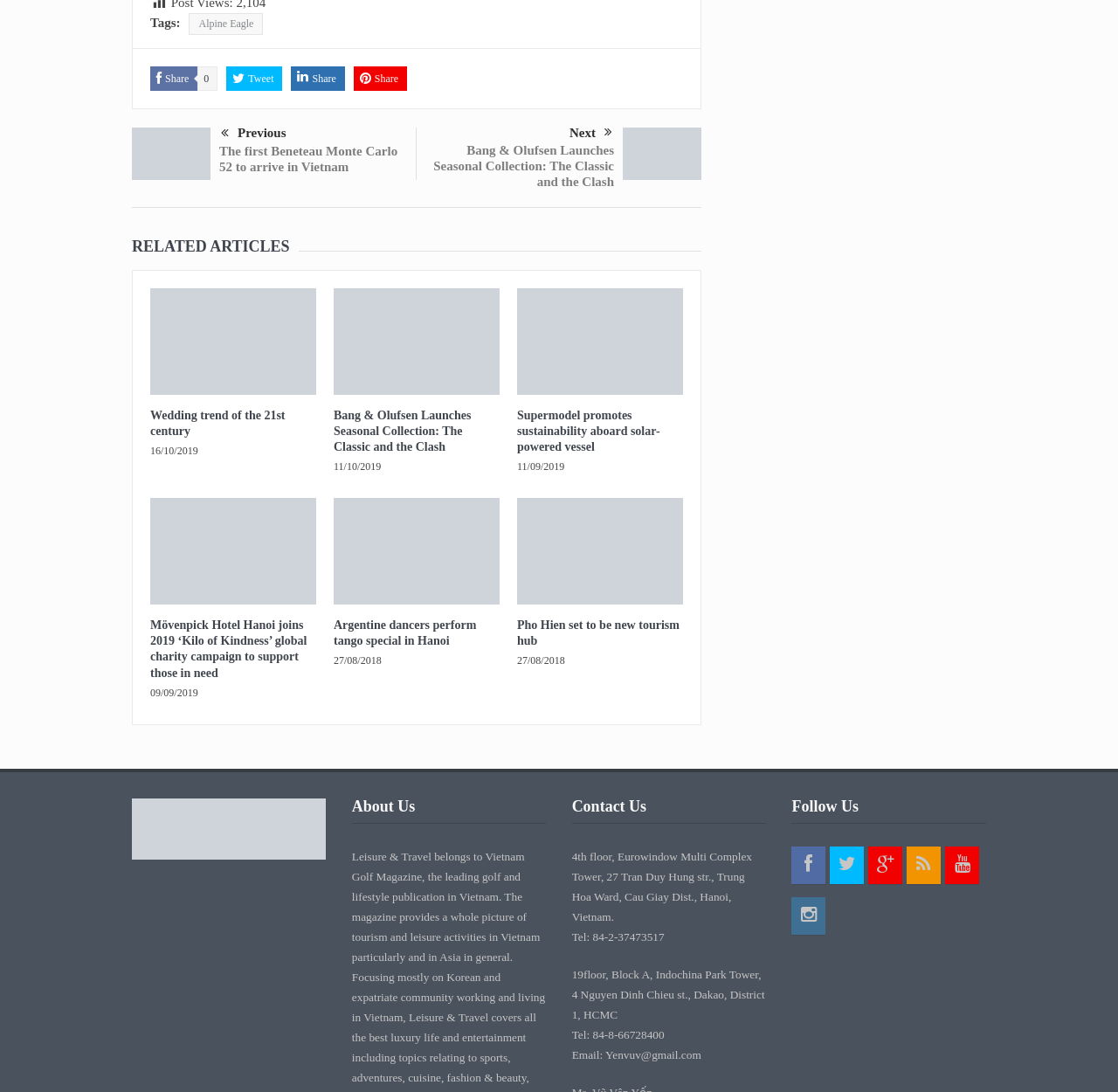Identify the bounding box coordinates of the region that needs to be clicked to carry out this instruction: "View the 'The first Beneteau Monte Carlo 52 to arrive in Vietnam' article". Provide these coordinates as four float numbers ranging from 0 to 1, i.e., [left, top, right, bottom].

[0.196, 0.131, 0.361, 0.16]